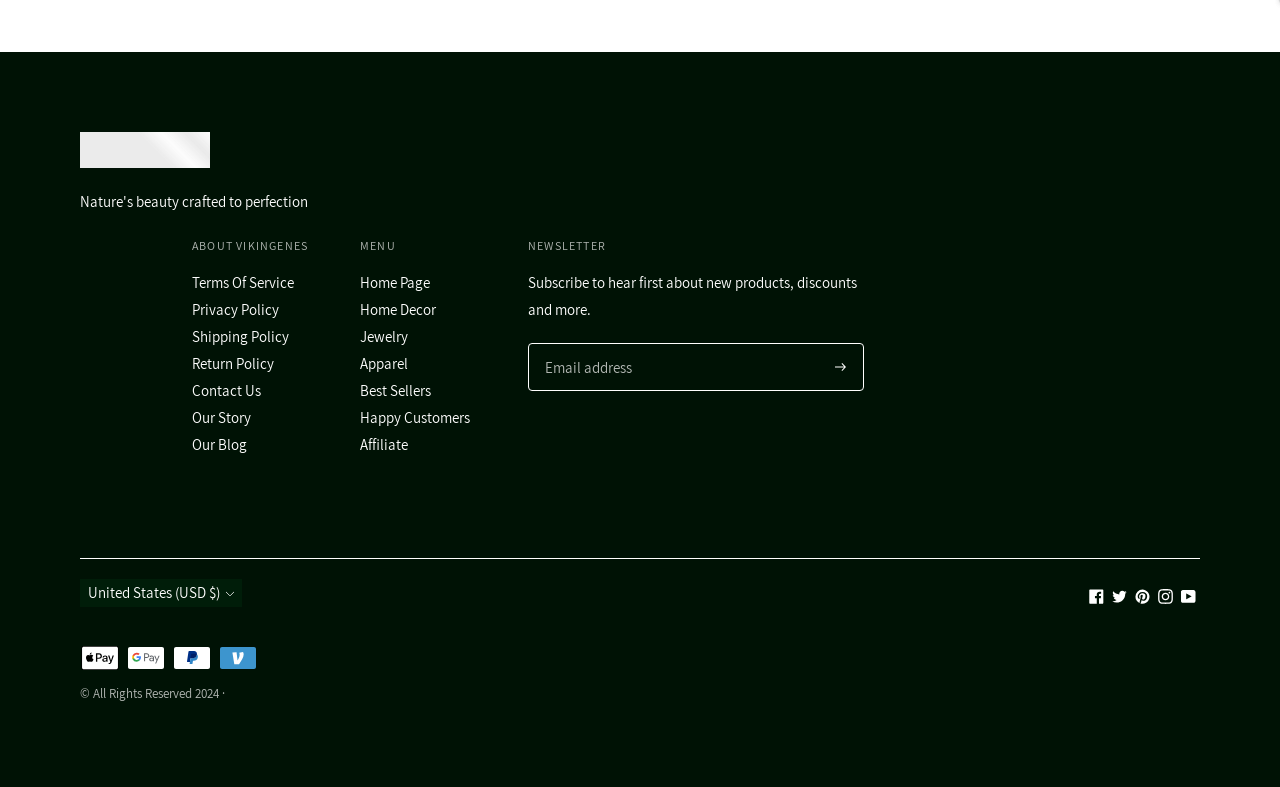Please mark the clickable region by giving the bounding box coordinates needed to complete this instruction: "View terms of service".

[0.15, 0.347, 0.23, 0.371]